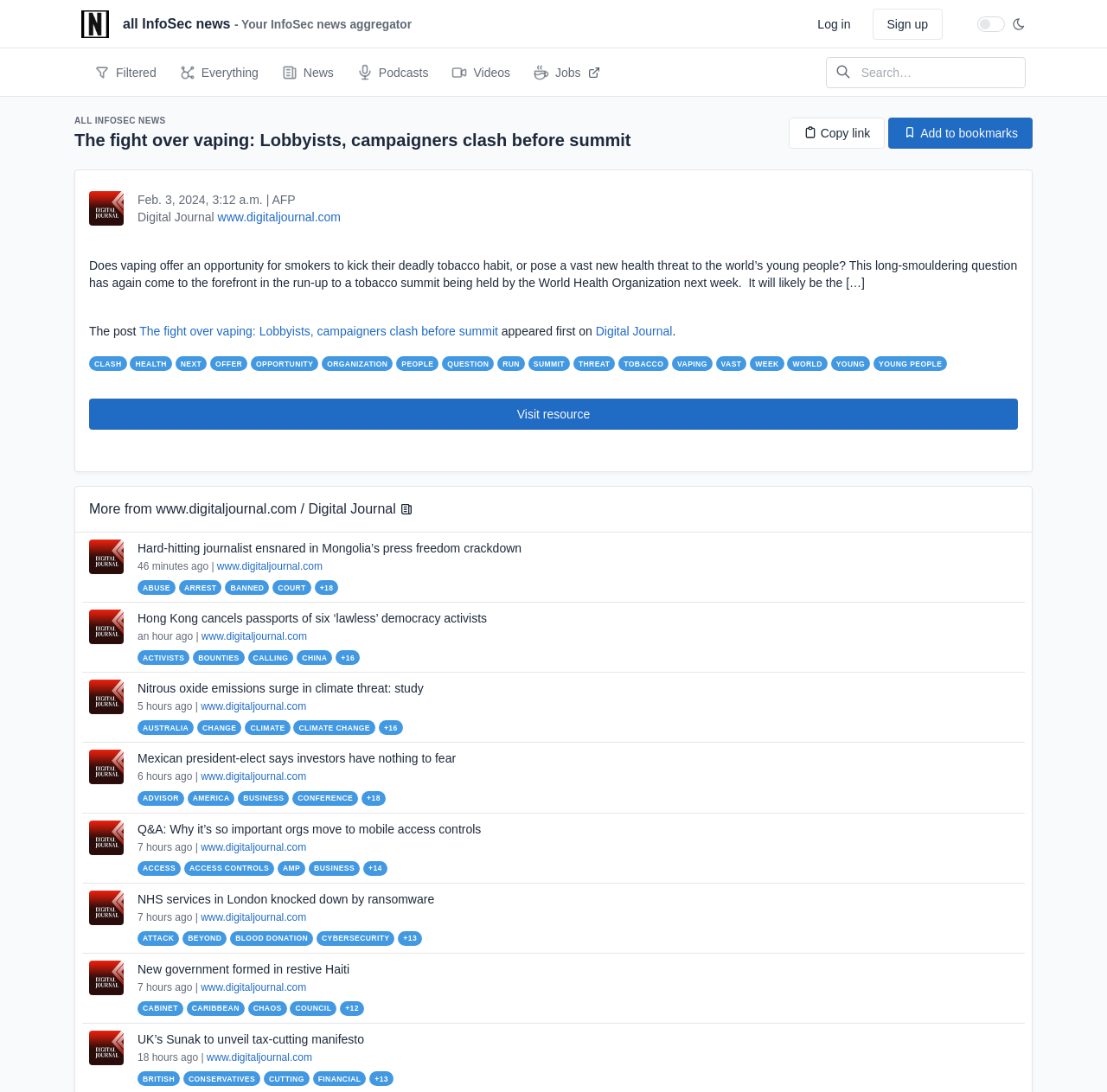Find the bounding box coordinates for the HTML element described as: "conference". The coordinates should consist of four float values between 0 and 1, i.e., [left, top, right, bottom].

[0.264, 0.724, 0.324, 0.738]